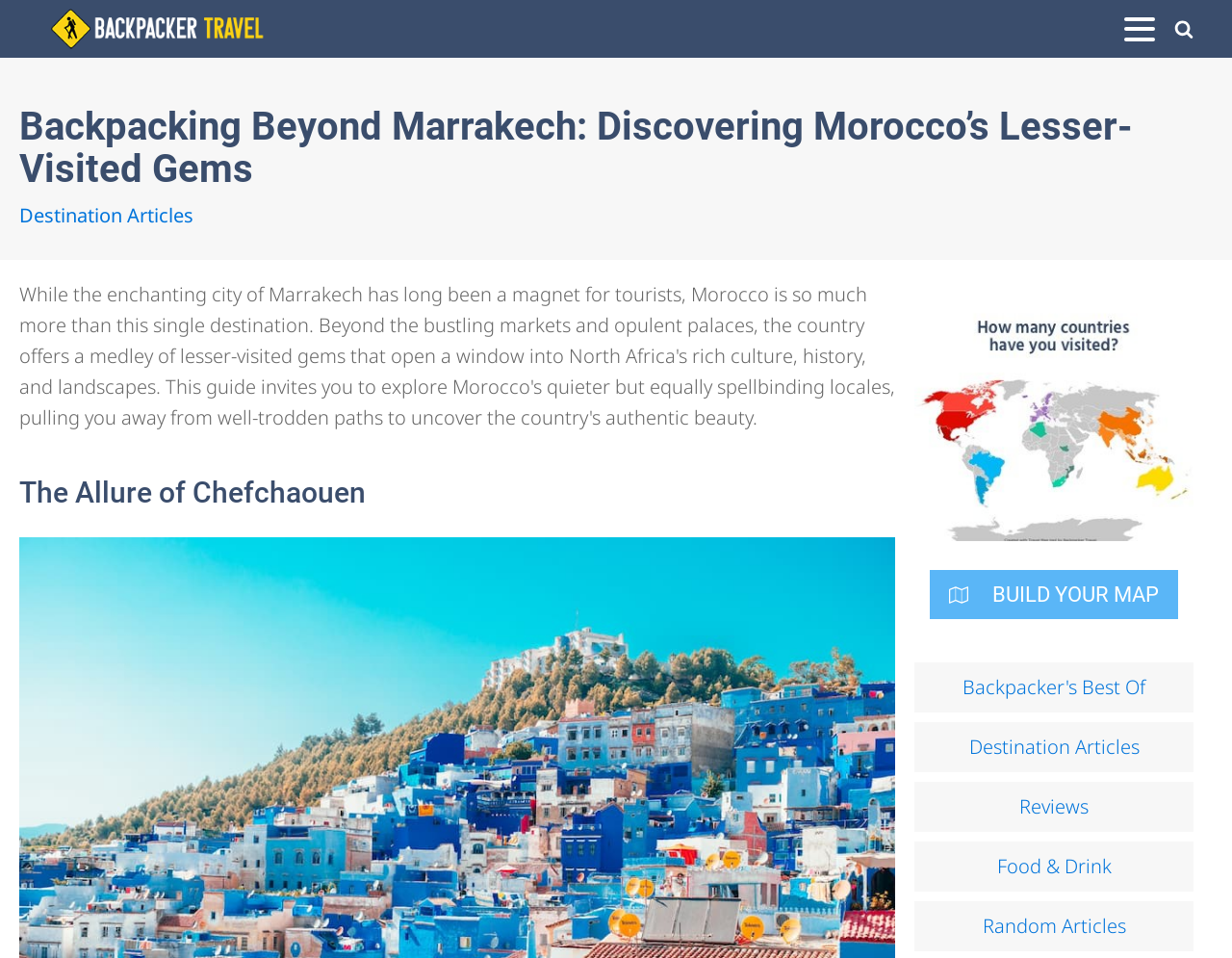Locate the bounding box coordinates of the item that should be clicked to fulfill the instruction: "explore Destination Articles".

[0.016, 0.209, 0.157, 0.241]